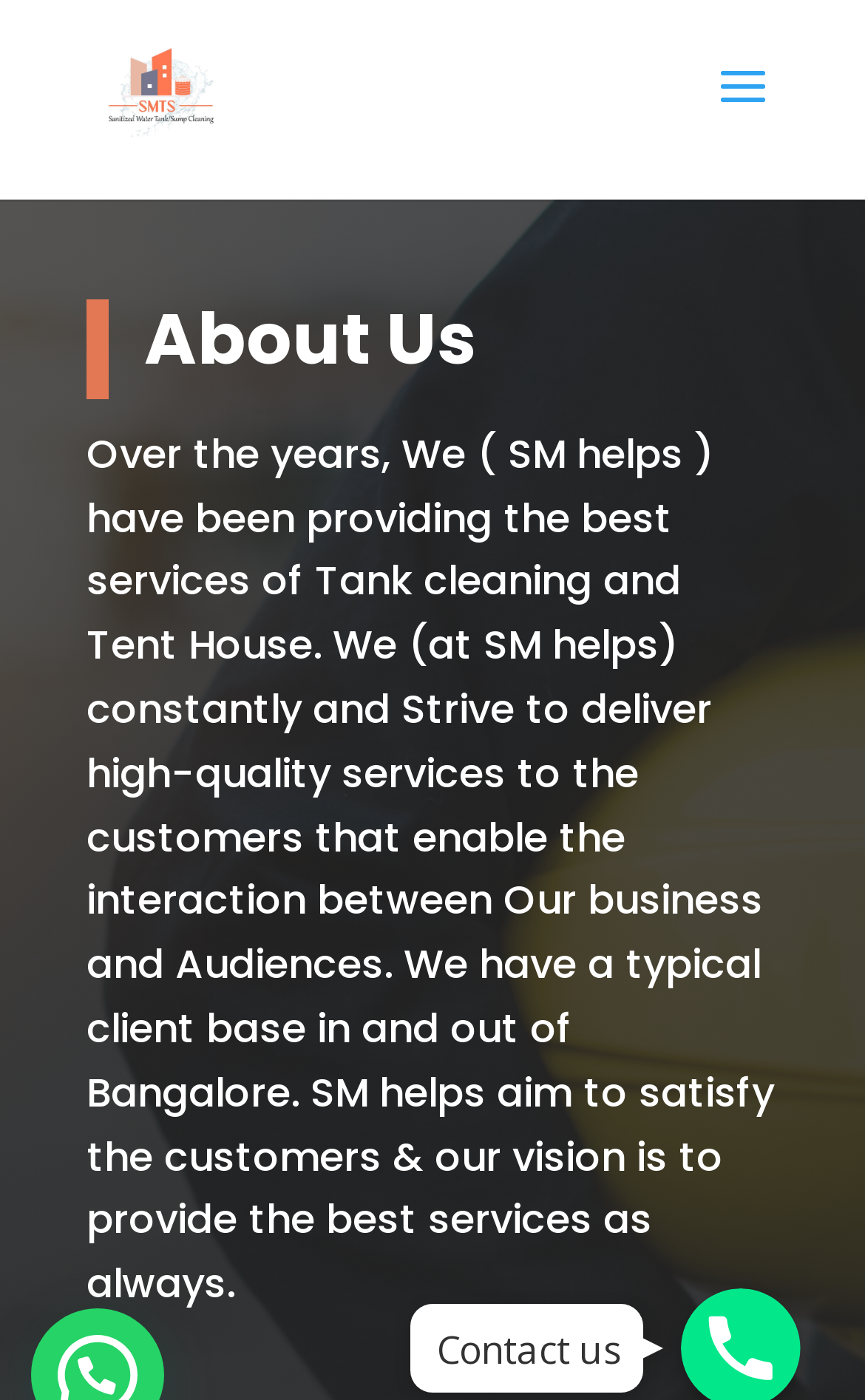Identify the bounding box of the UI element that matches this description: "alt="SM Tank Service"".

[0.11, 0.046, 0.257, 0.077]